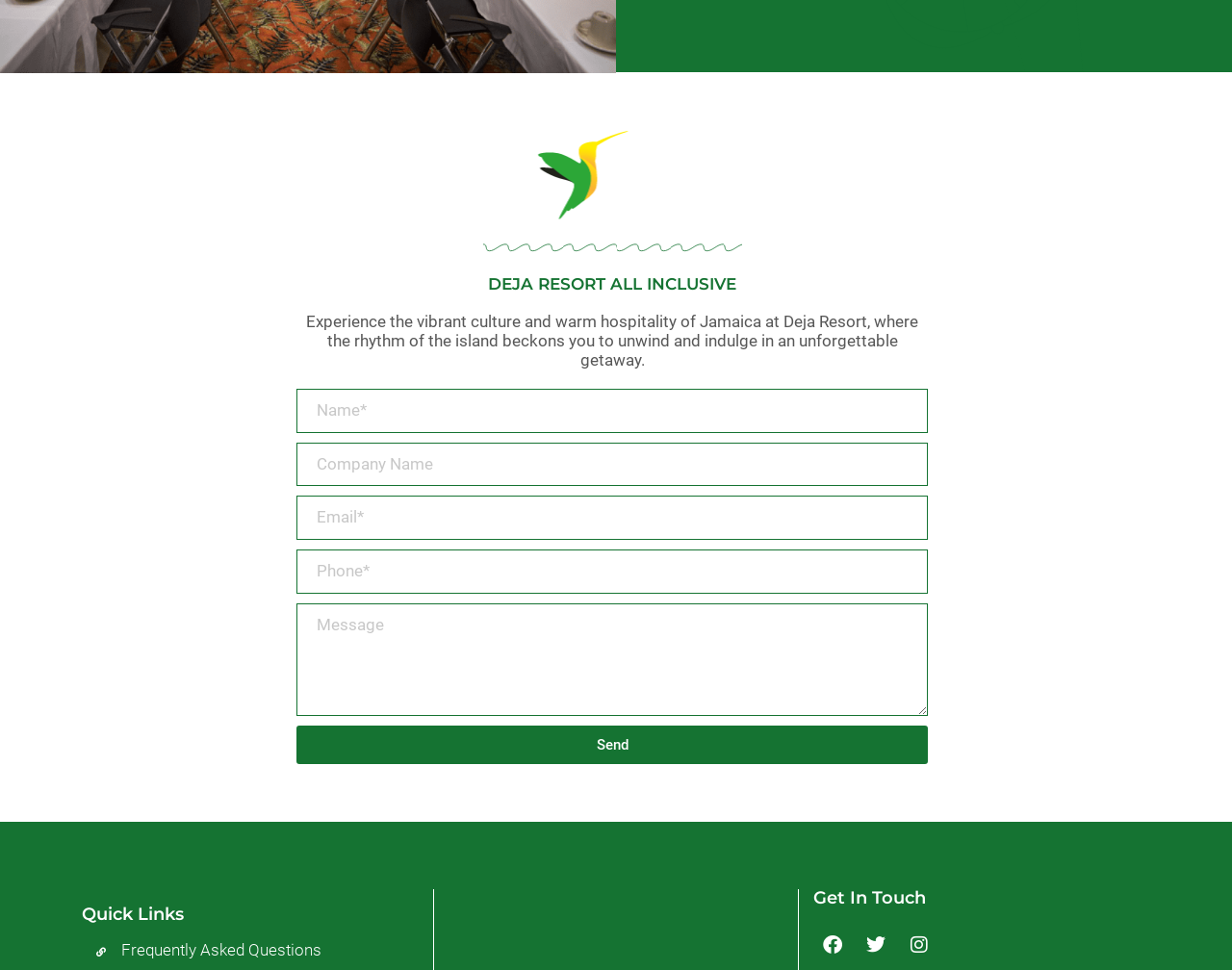Please examine the image and provide a detailed answer to the question: What is the purpose of the 'Send' button?

The 'Send' button is located below the textboxes for contact information, which implies that it is meant to submit the inputted information to the resort or its representatives.